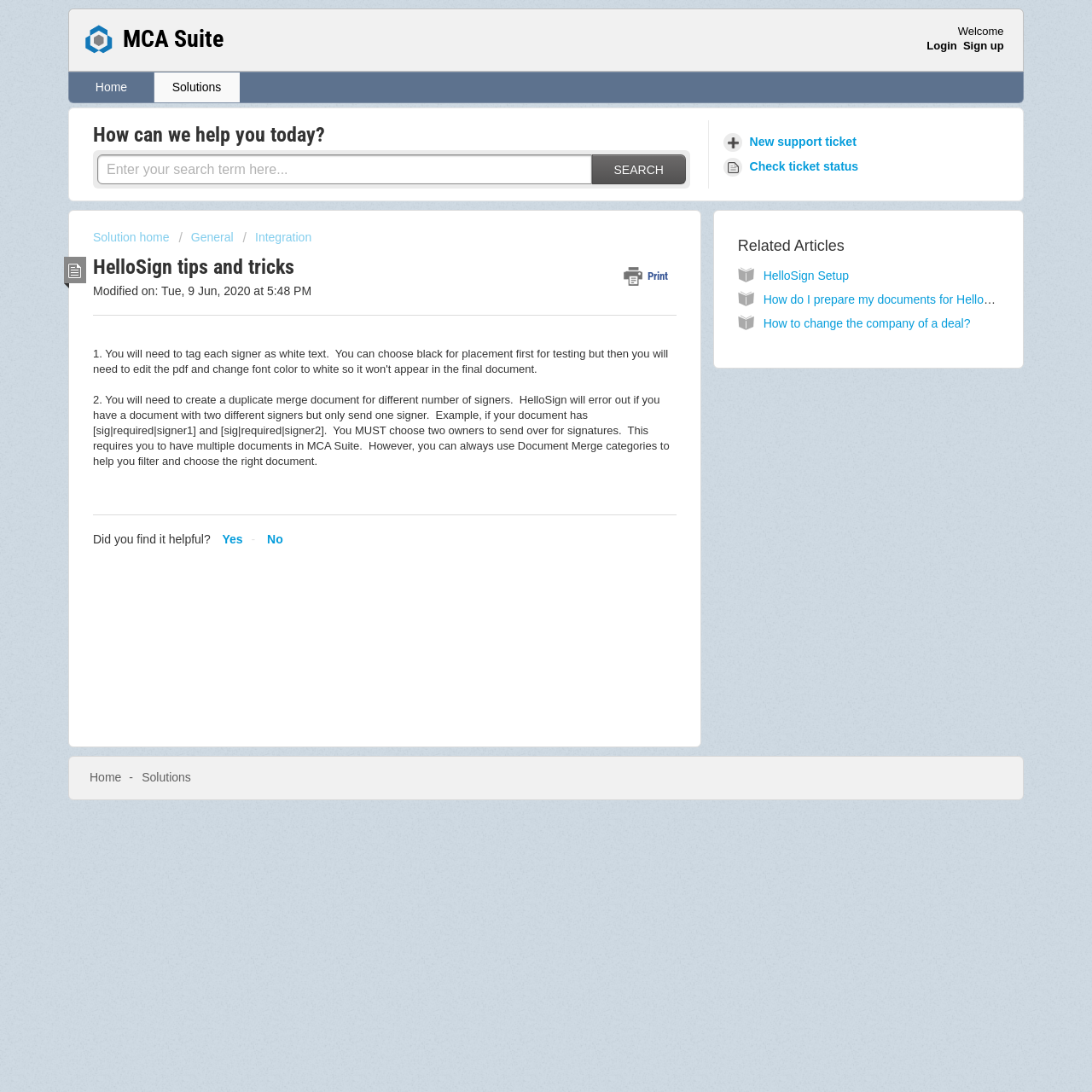How many related articles are listed on the webpage?
Refer to the image and give a detailed answer to the question.

The webpage lists three related articles: 'HelloSign Setup', 'How do I prepare my documents for HelloSign signatures?', and 'How to change the company of a deal?'.